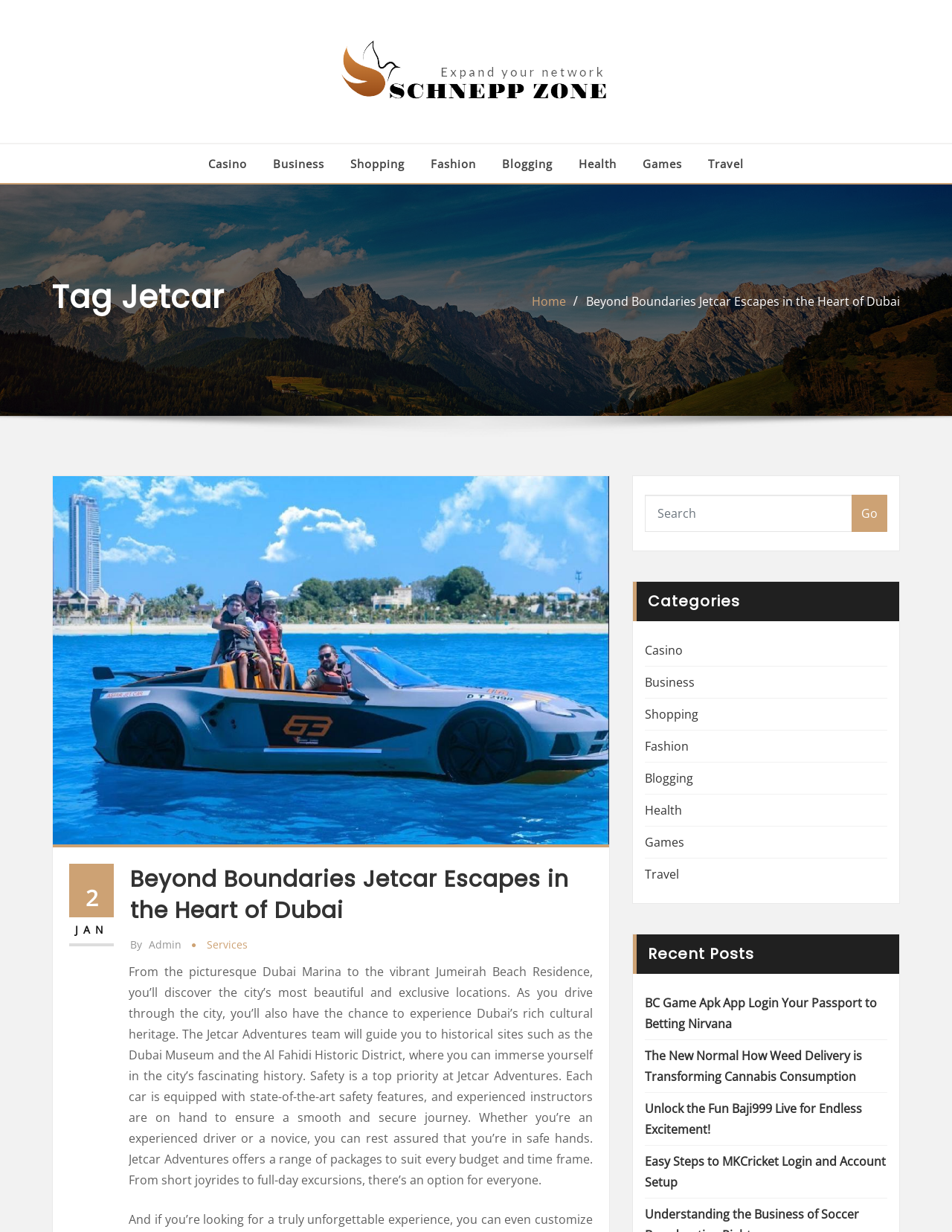What is the function of the button with the text 'Go'?
Refer to the image and provide a one-word or short phrase answer.

To search